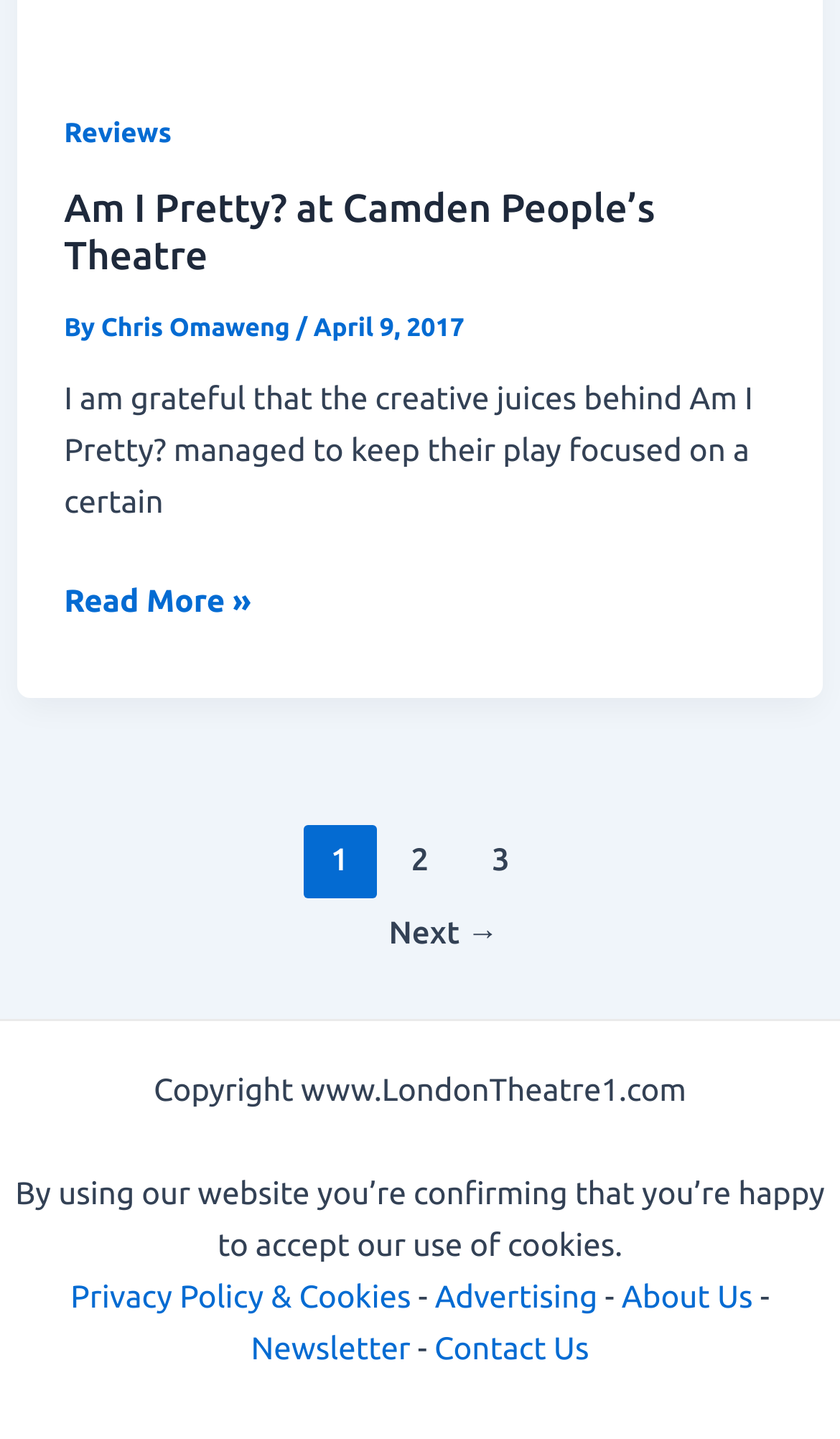Locate the bounding box coordinates of the element you need to click to accomplish the task described by this instruction: "Check email address".

None